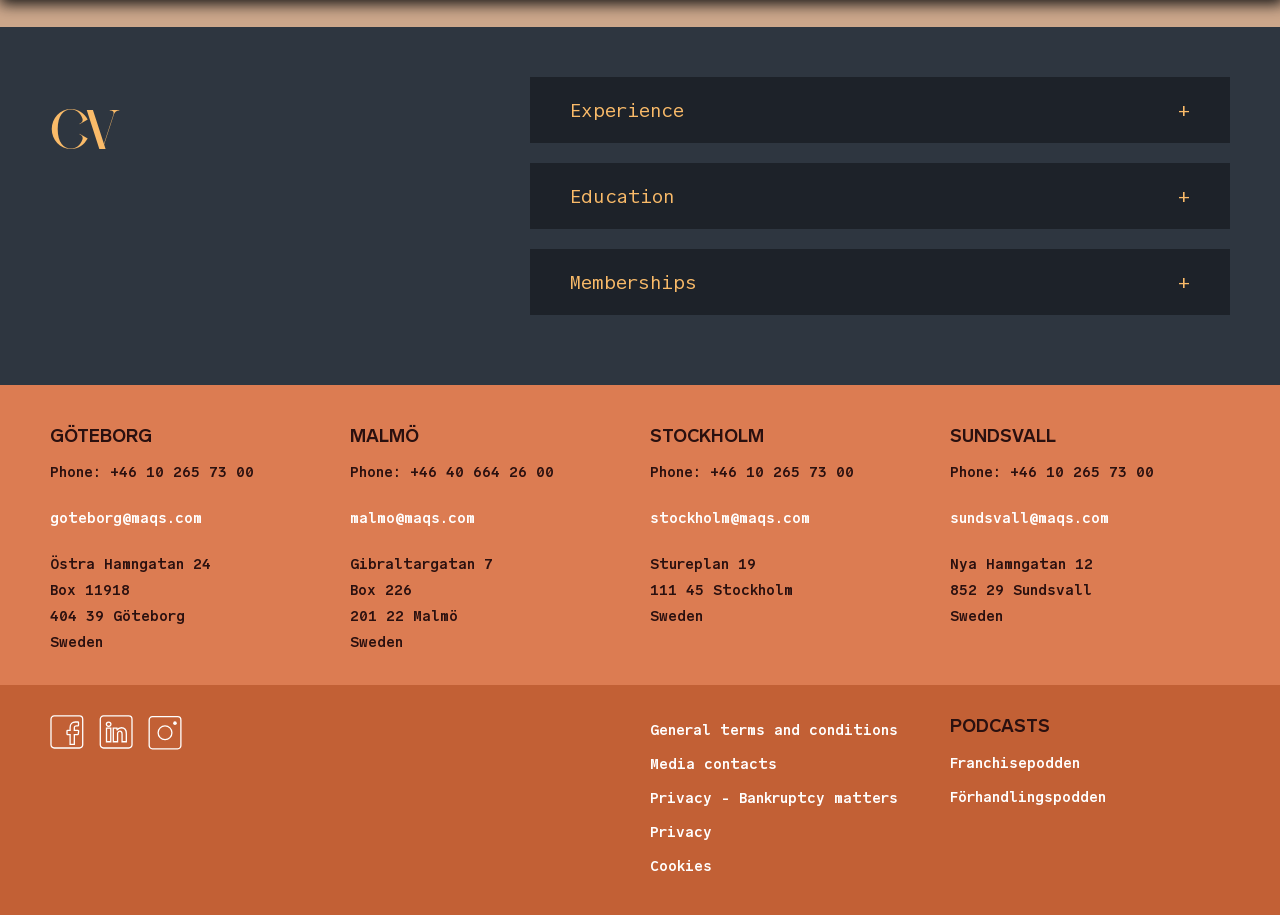What is the phone number of the Göteborg office?
Utilize the information in the image to give a detailed answer to the question.

I found the phone number of the Göteborg office by looking at the section with the heading 'GÖTEBORG' and finding the link with the phone number, which is '+46 10 265 73 00'.